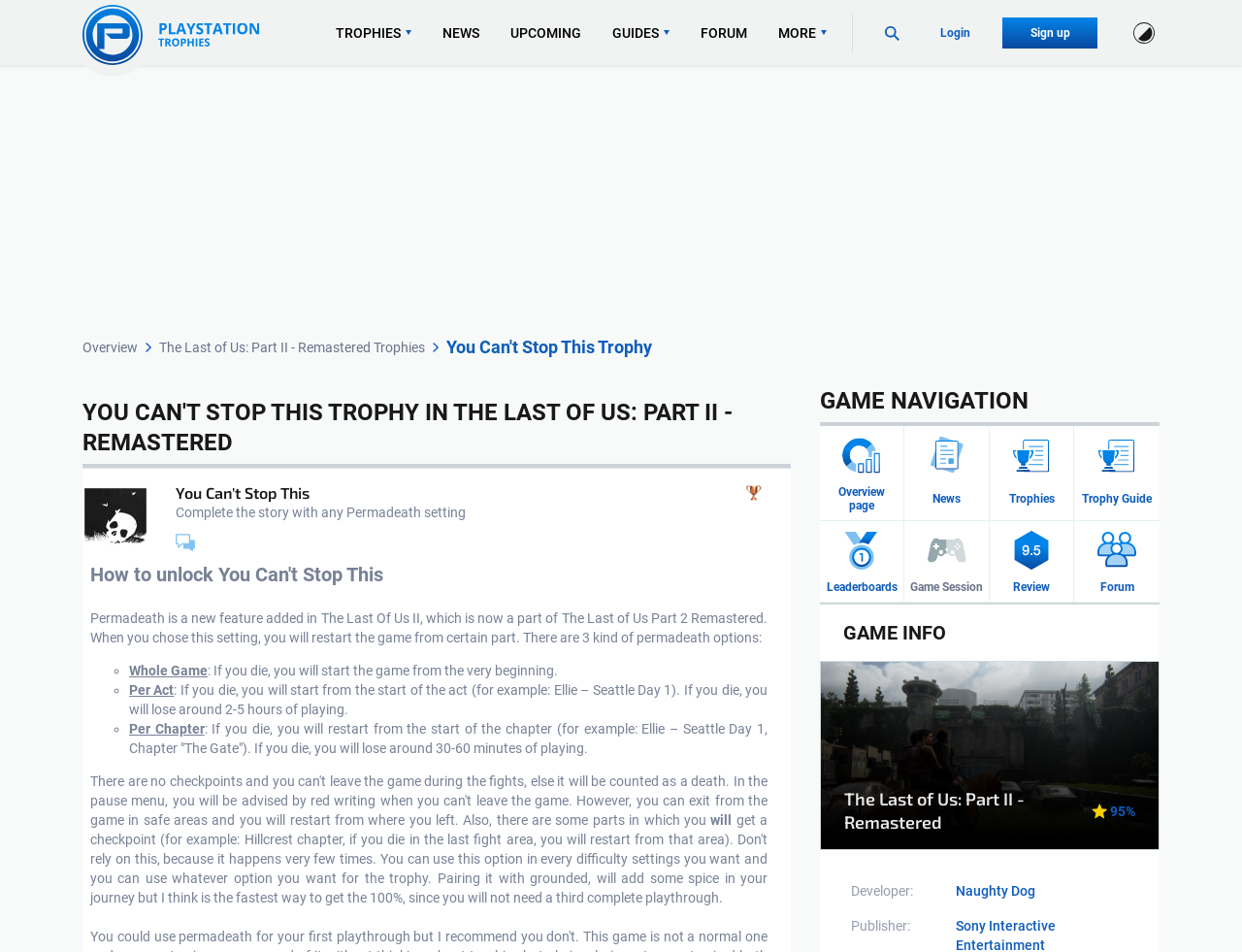Indicate the bounding box coordinates of the element that needs to be clicked to satisfy the following instruction: "Go to the Trophies page". The coordinates should be four float numbers between 0 and 1, i.e., [left, top, right, bottom].

[0.797, 0.448, 0.864, 0.547]